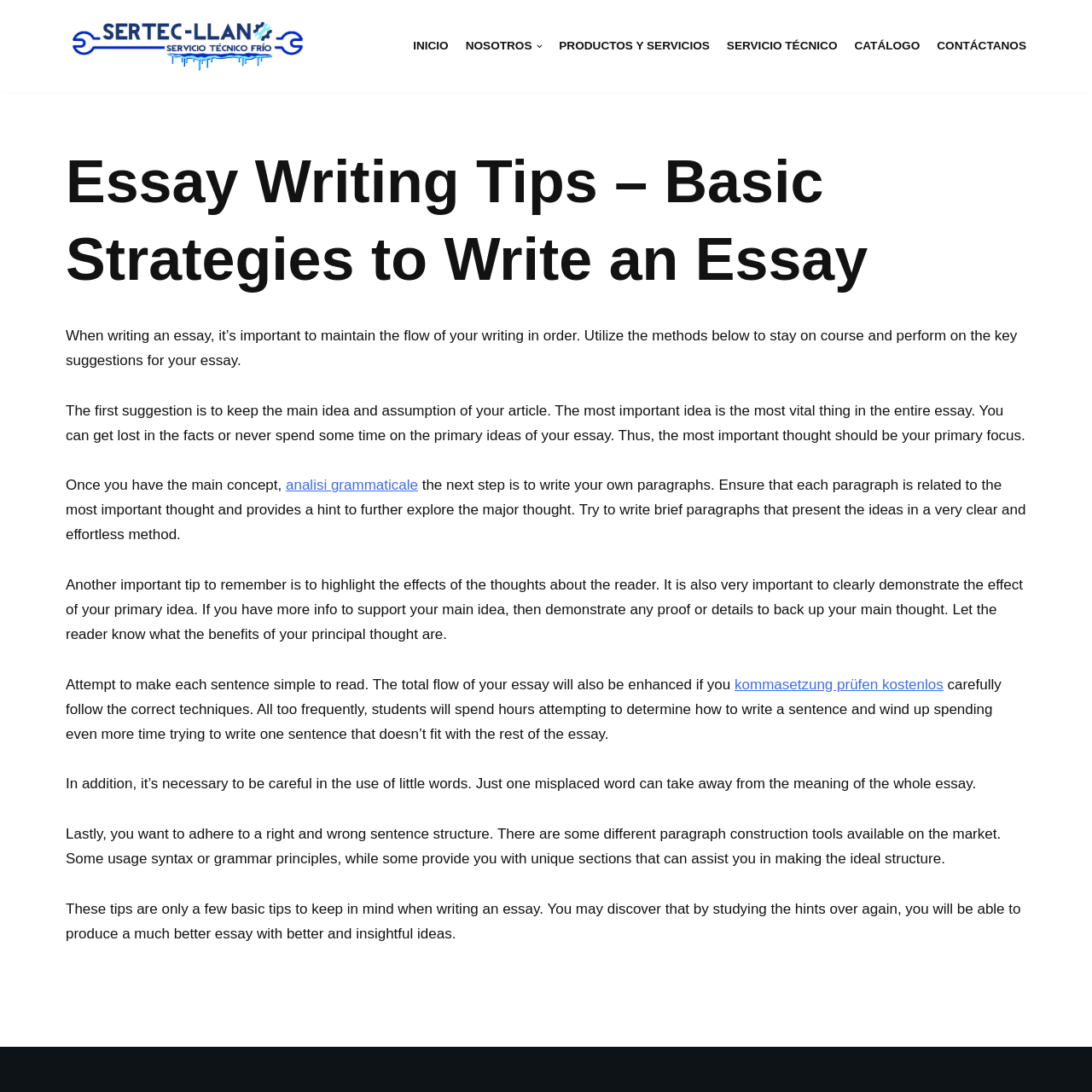What is the first suggestion for writing an essay?
Using the image as a reference, give an elaborate response to the question.

The first suggestion for writing an essay is to keep the main idea and assumption of the article, which is mentioned in the second paragraph of the webpage. This is important because the main idea is the most vital thing in the entire essay.